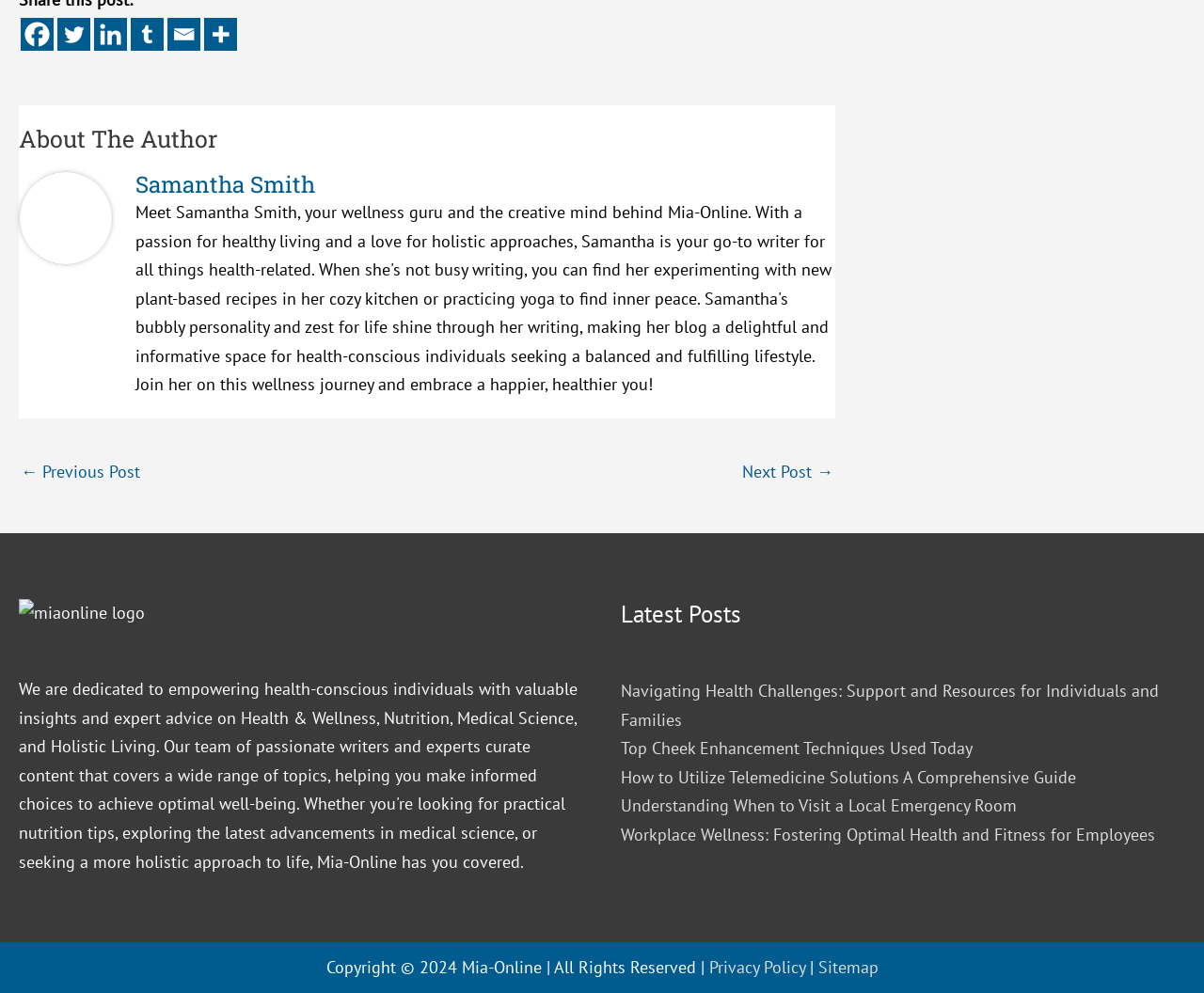Find and provide the bounding box coordinates for the UI element described with: "Sitemap".

[0.679, 0.963, 0.729, 0.985]